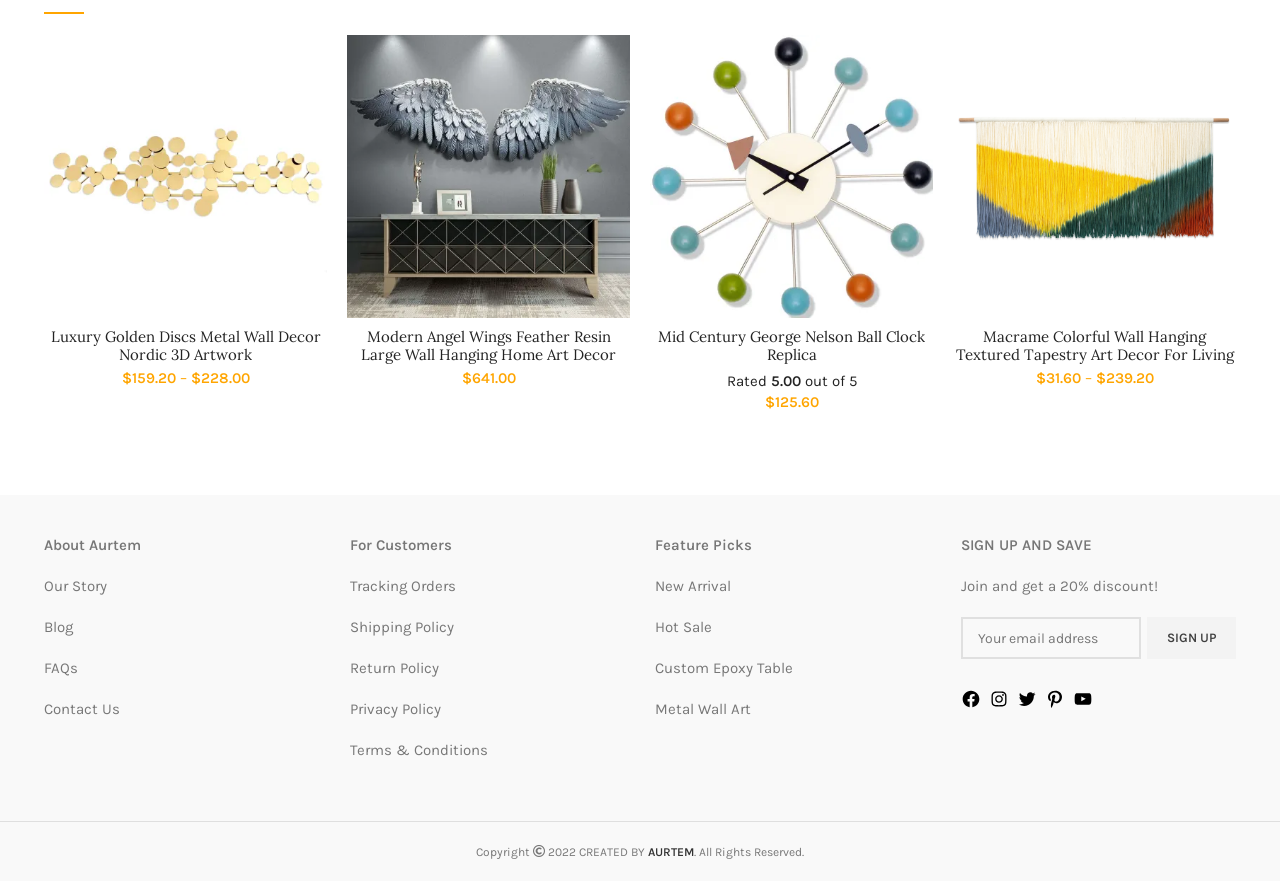Give the bounding box coordinates for the element described as: "FAQs".

[0.034, 0.748, 0.061, 0.769]